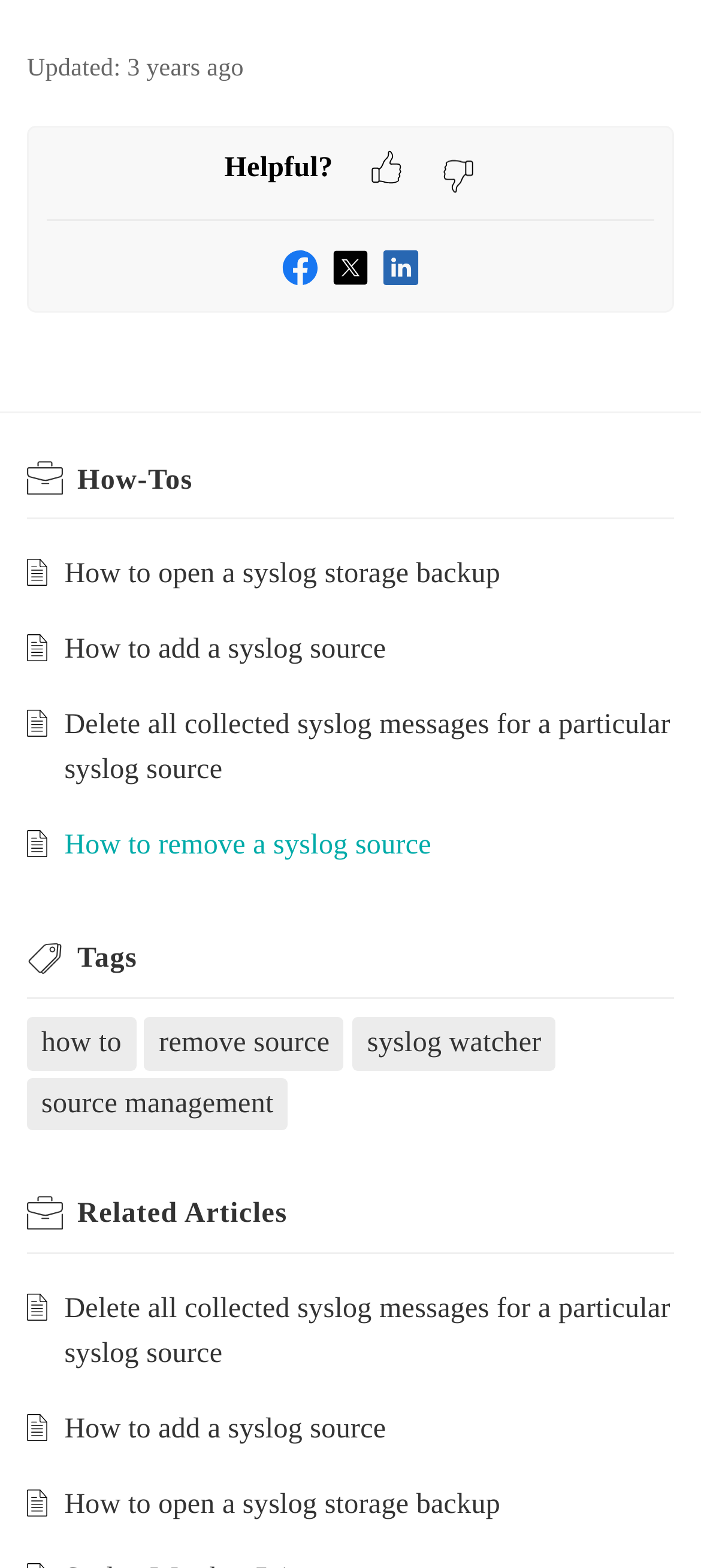Please locate the bounding box coordinates of the element that needs to be clicked to achieve the following instruction: "Click on Facebook". The coordinates should be four float numbers between 0 and 1, i.e., [left, top, right, bottom].

[0.403, 0.162, 0.454, 0.182]